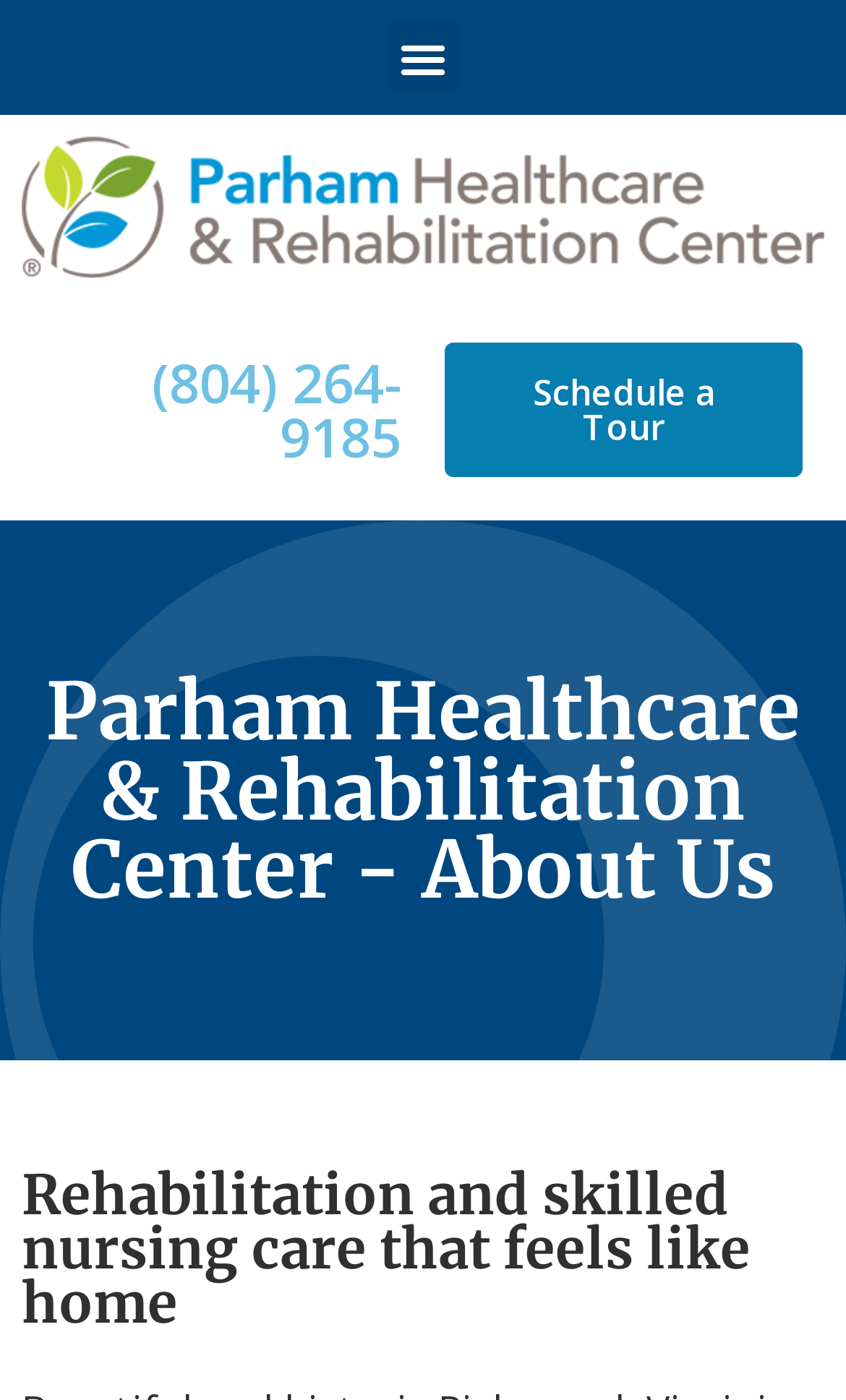What is the name of the healthcare center?
Look at the image and answer the question with a single word or phrase.

Parham Healthcare & Rehabilitation Center